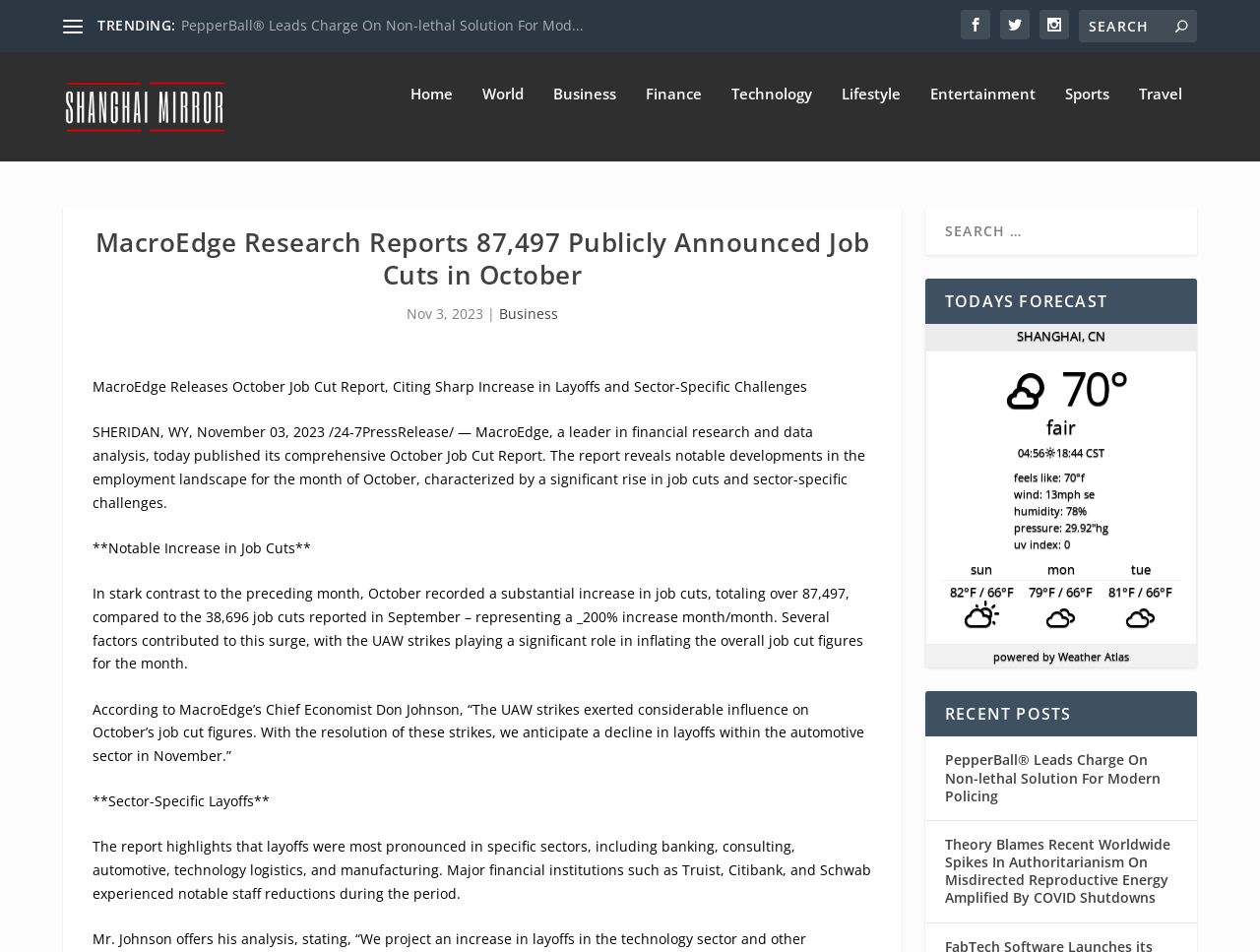Given the element description Business, specify the bounding box coordinates of the corresponding UI element in the format (top-left x, top-left y, bottom-right x, bottom-right y). All values must be between 0 and 1.

[0.439, 0.117, 0.489, 0.198]